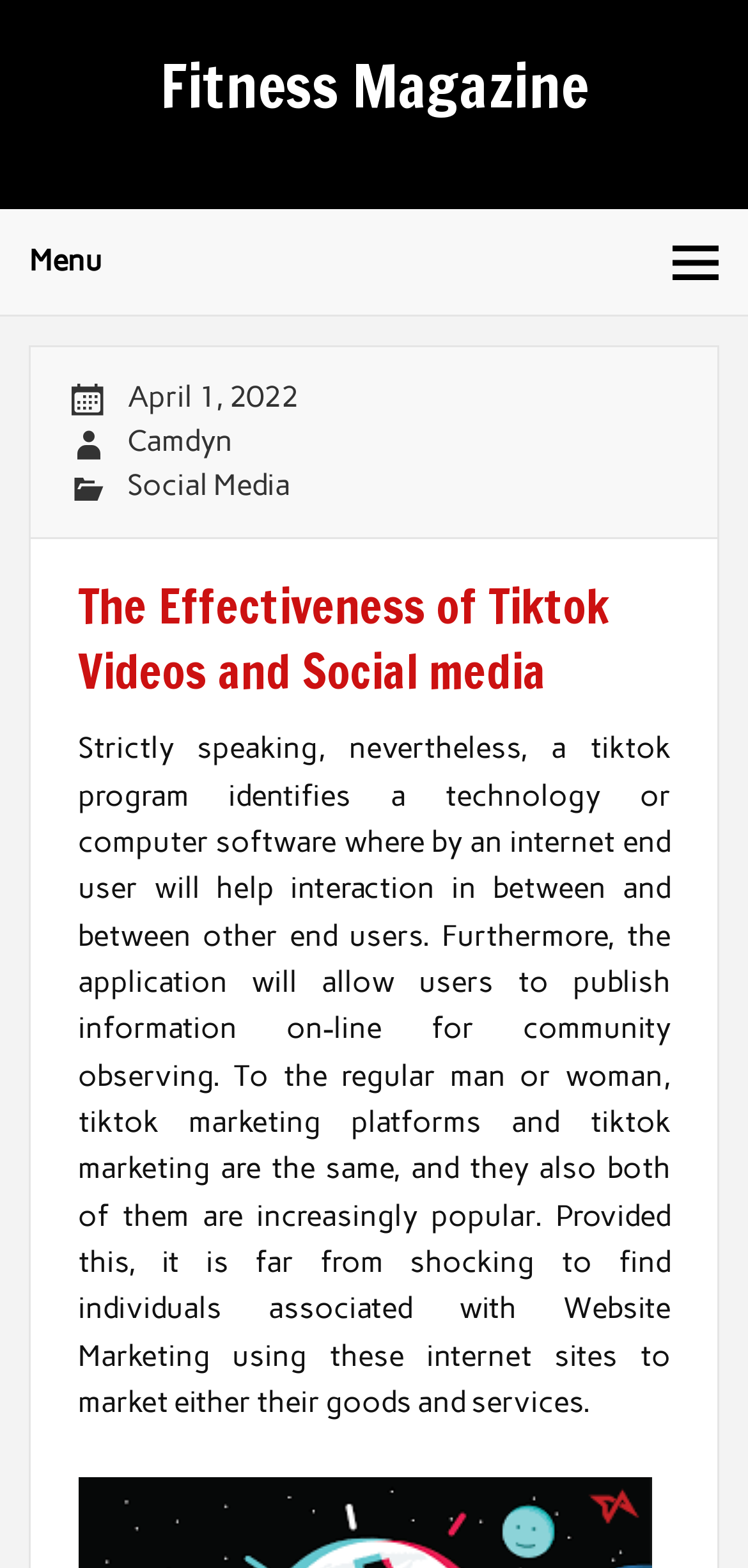Please answer the following question using a single word or phrase: 
What is the main topic of the article?

Tiktok Videos and Social media